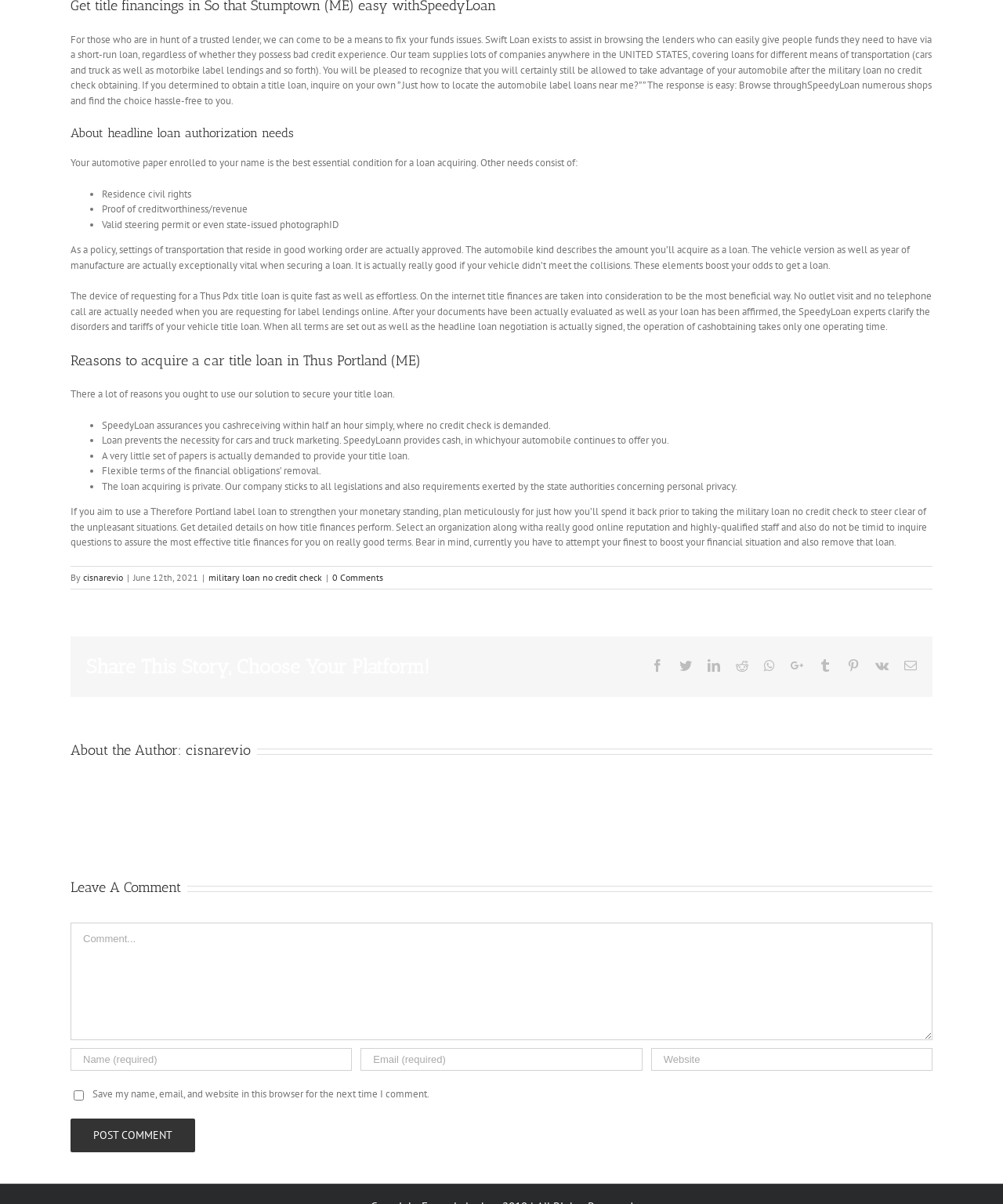What is the main purpose of Swift Loan?
Please answer the question as detailed as possible.

Based on the webpage content, Swift Loan exists to help individuals find lenders who can provide them with short-run loans, regardless of their credit history. The webpage explains that Swift Loan supplies various companies across the United States, covering loans for different means of transportation.